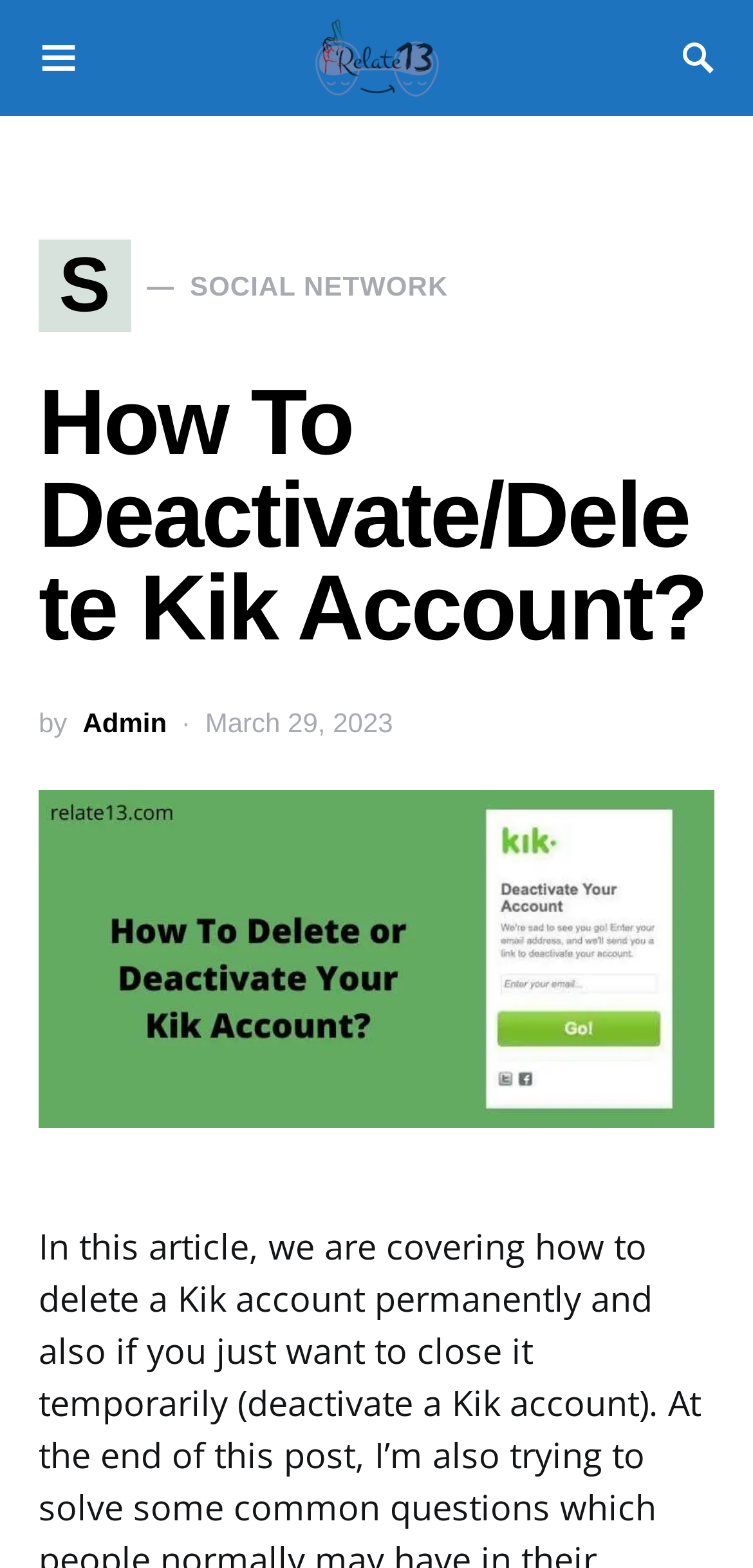What is the website's logo?
Kindly give a detailed and elaborate answer to the question.

I found the website's logo by looking at the image with the text 'Relate13.com' which is located at the top of the webpage.